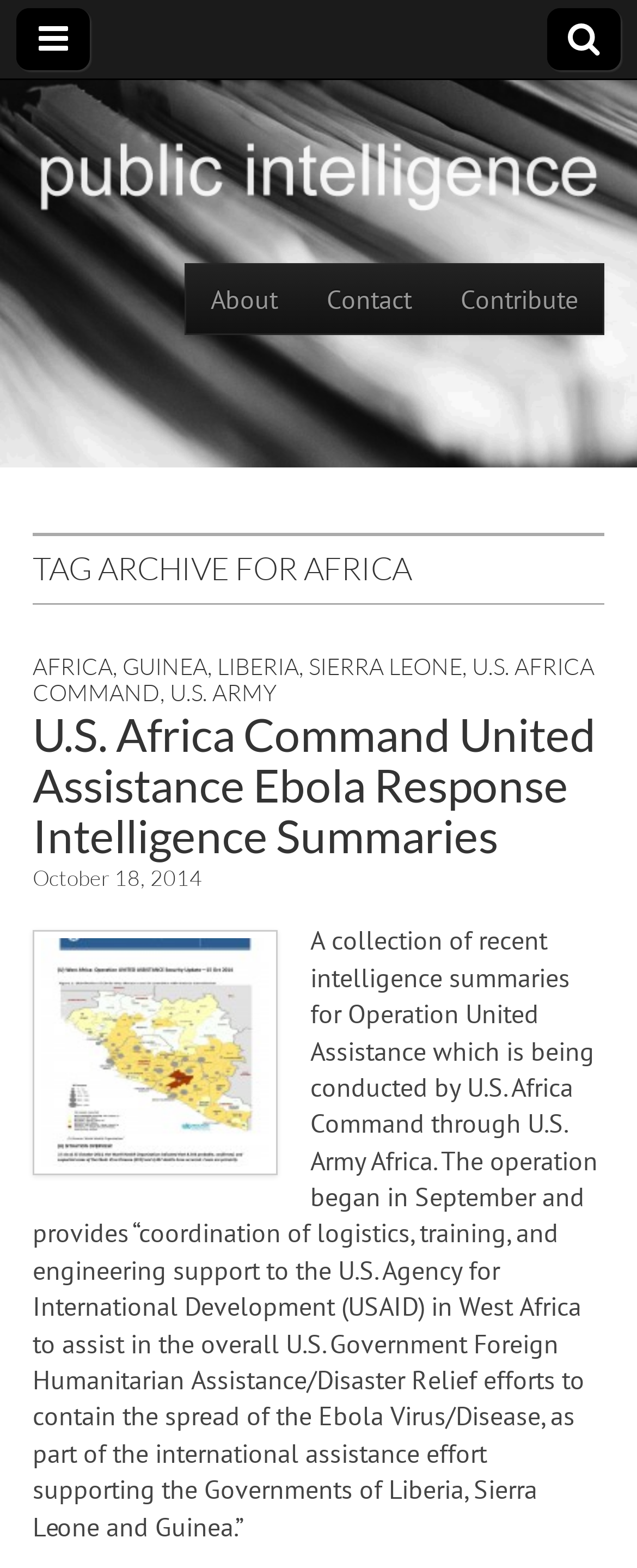Please reply to the following question with a single word or a short phrase:
How many headings are on the webpage?

5